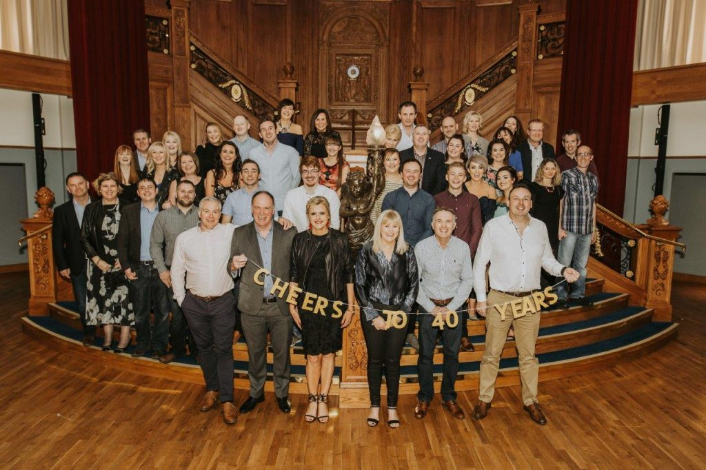Answer the question using only one word or a concise phrase: What is the atmosphere of the gathering?

Festive and joyful